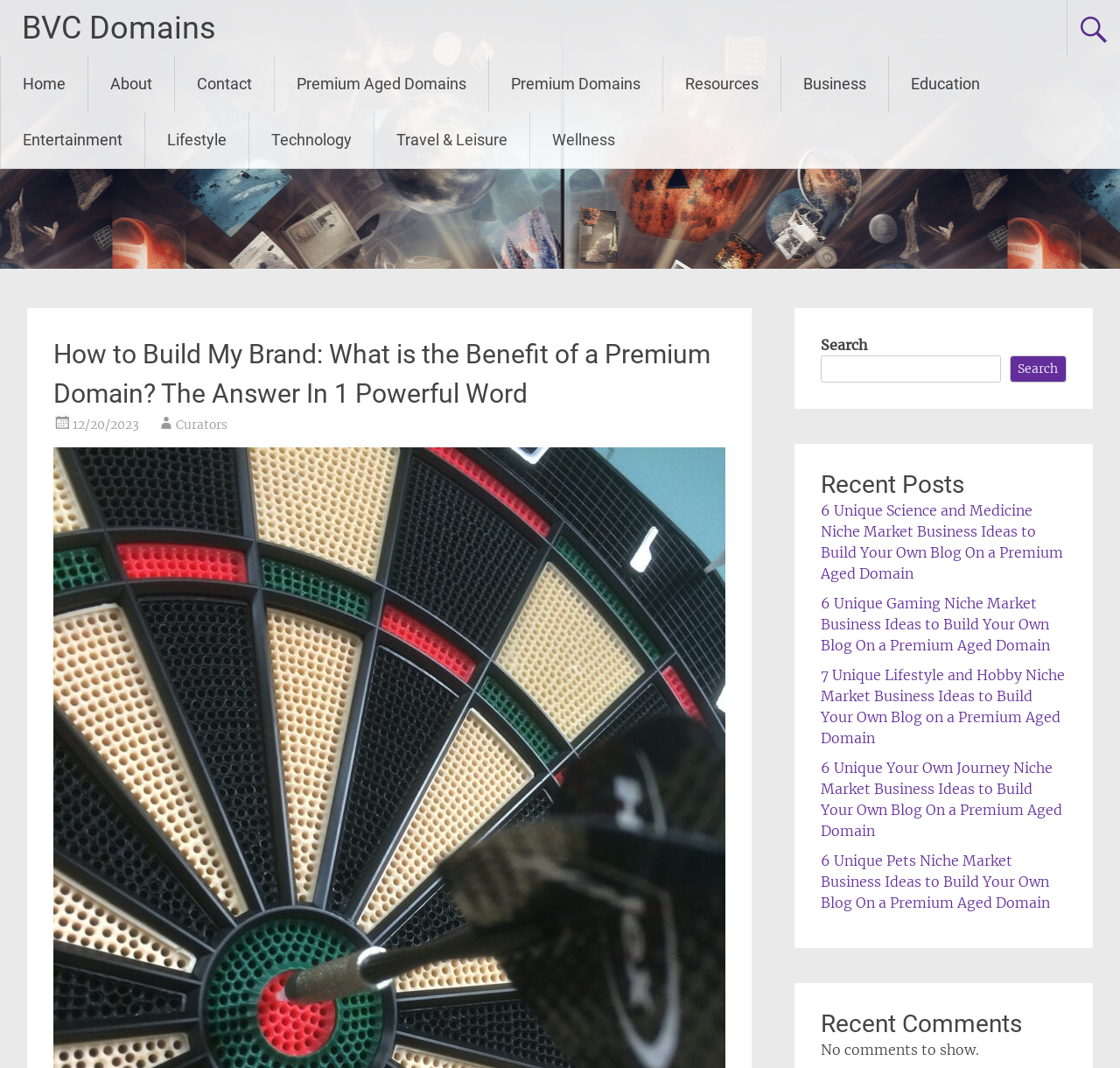Locate the bounding box coordinates of the clickable region necessary to complete the following instruction: "contact the website owner". Provide the coordinates in the format of four float numbers between 0 and 1, i.e., [left, top, right, bottom].

[0.156, 0.052, 0.245, 0.105]